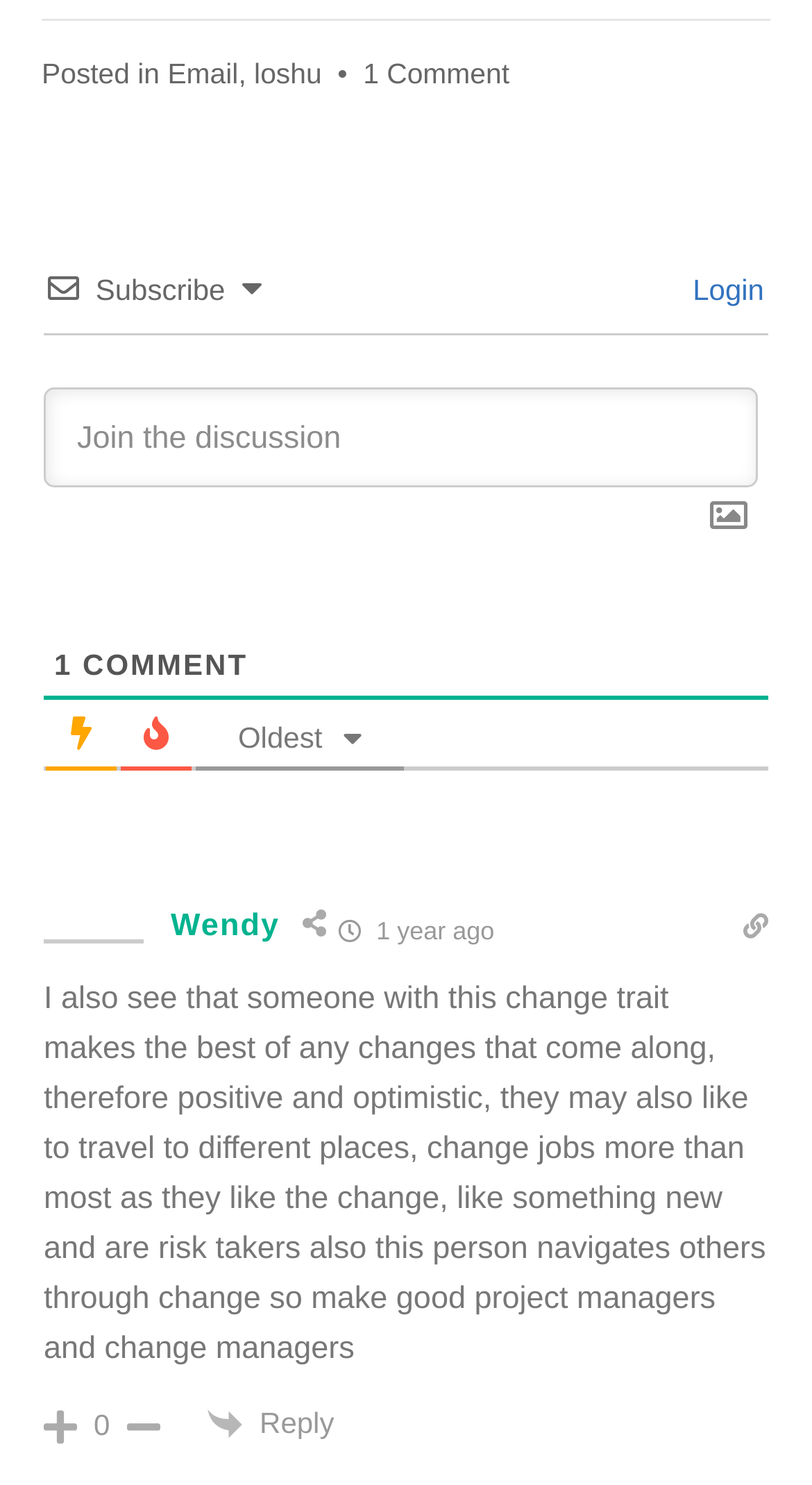Answer the question below with a single word or a brief phrase: 
What is the topic of the article?

Number Descriptions: Nine